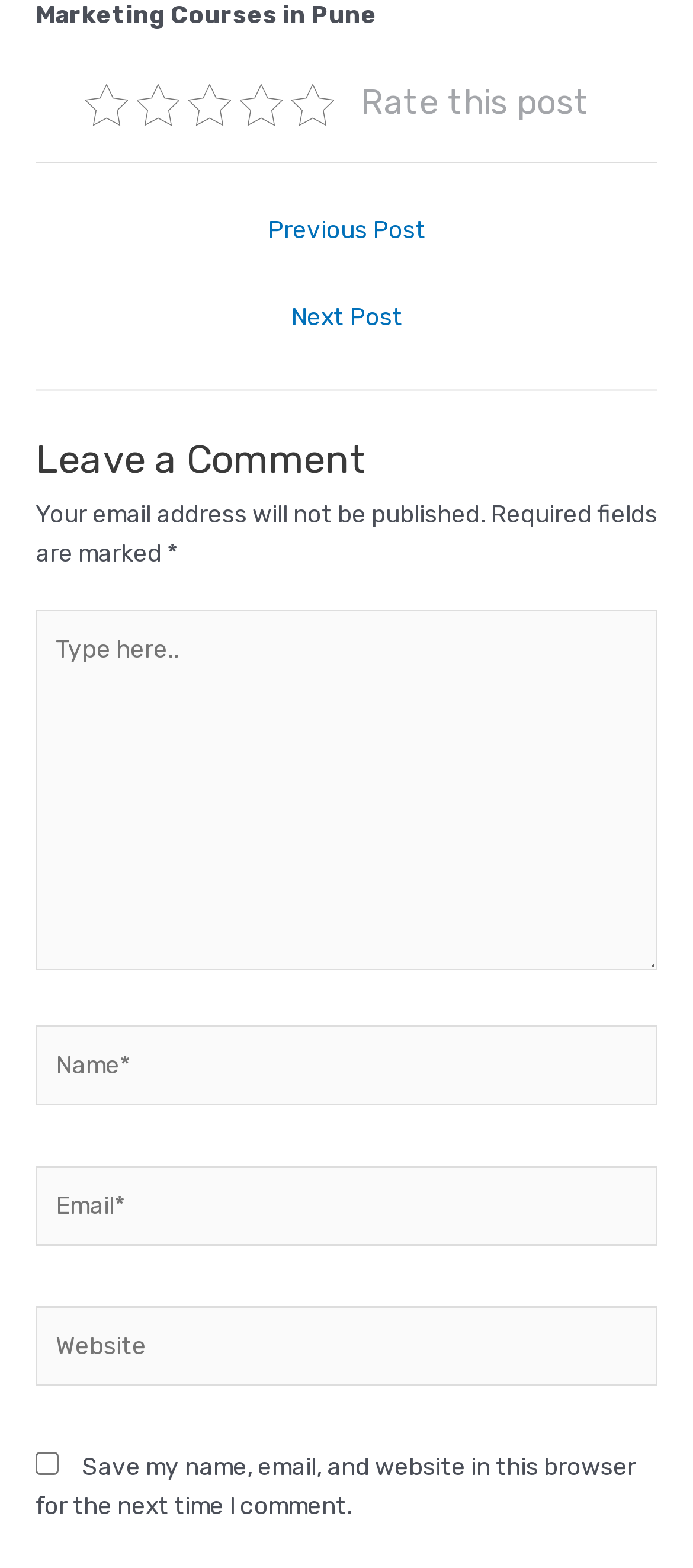Based on the image, give a detailed response to the question: What is the purpose of the 'Rate this post' text?

The 'Rate this post' text is a static text element located at the top of the webpage, indicating that the user can rate the post. This suggests that the webpage is a blog or article page where users can interact with the content.